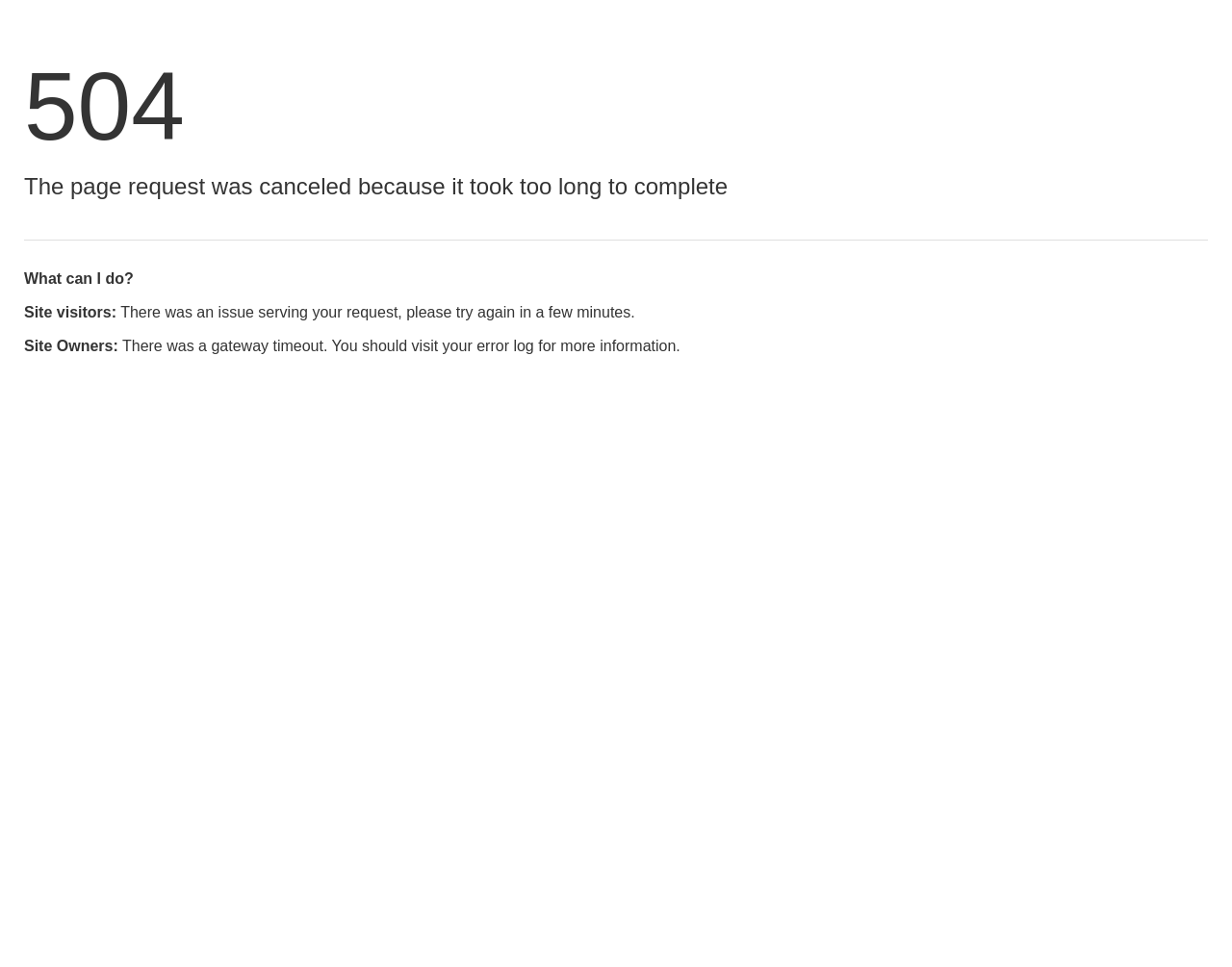Provide a single word or phrase answer to the question: 
What caused the error?

Gateway timeout